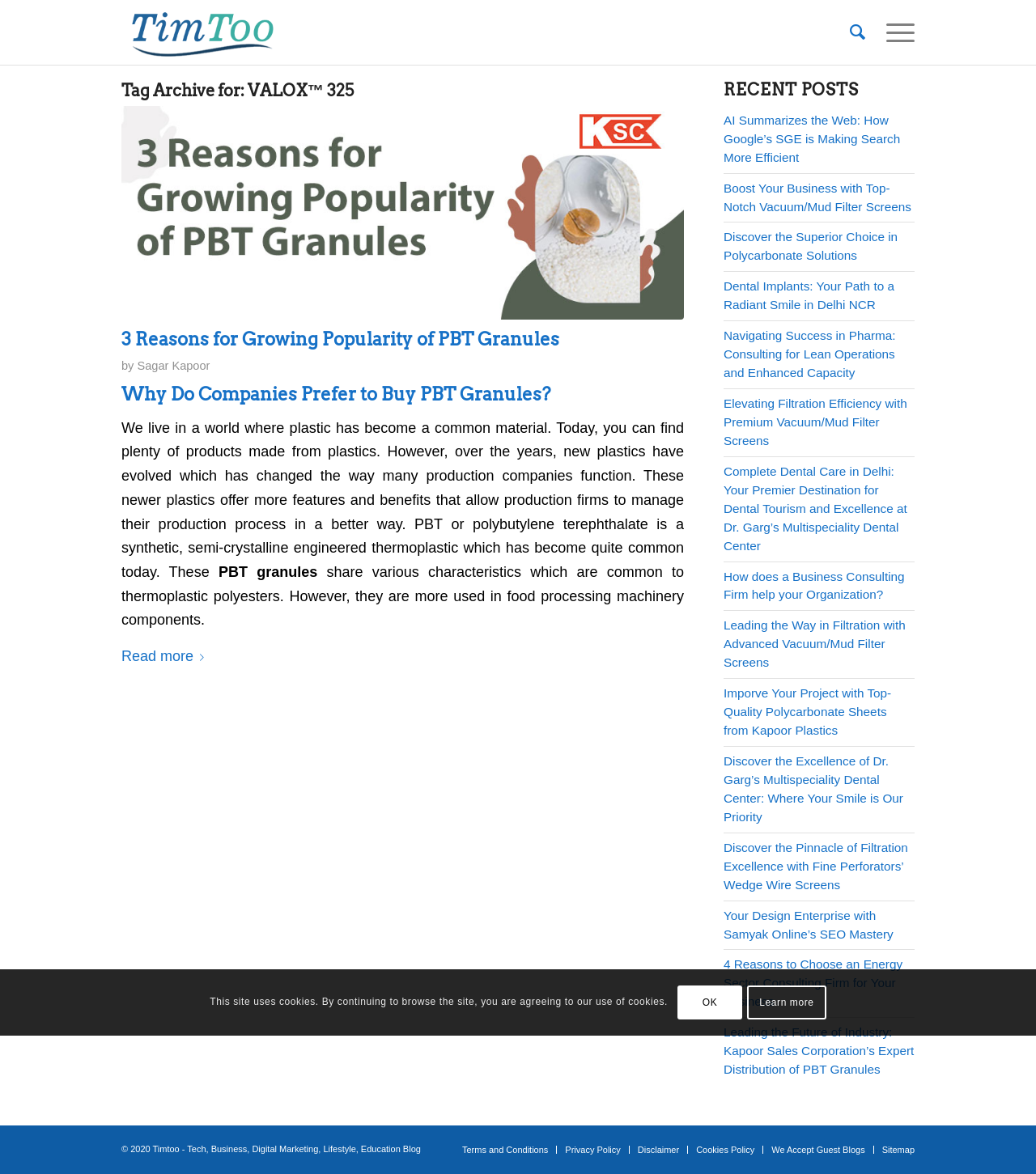What is the topic of the first article?
Based on the image, answer the question in a detailed manner.

The first article on the webpage has a heading that says '3 Reasons for Growing Popularity of PBT Granules', which indicates that the topic of the article is PBT Granules.